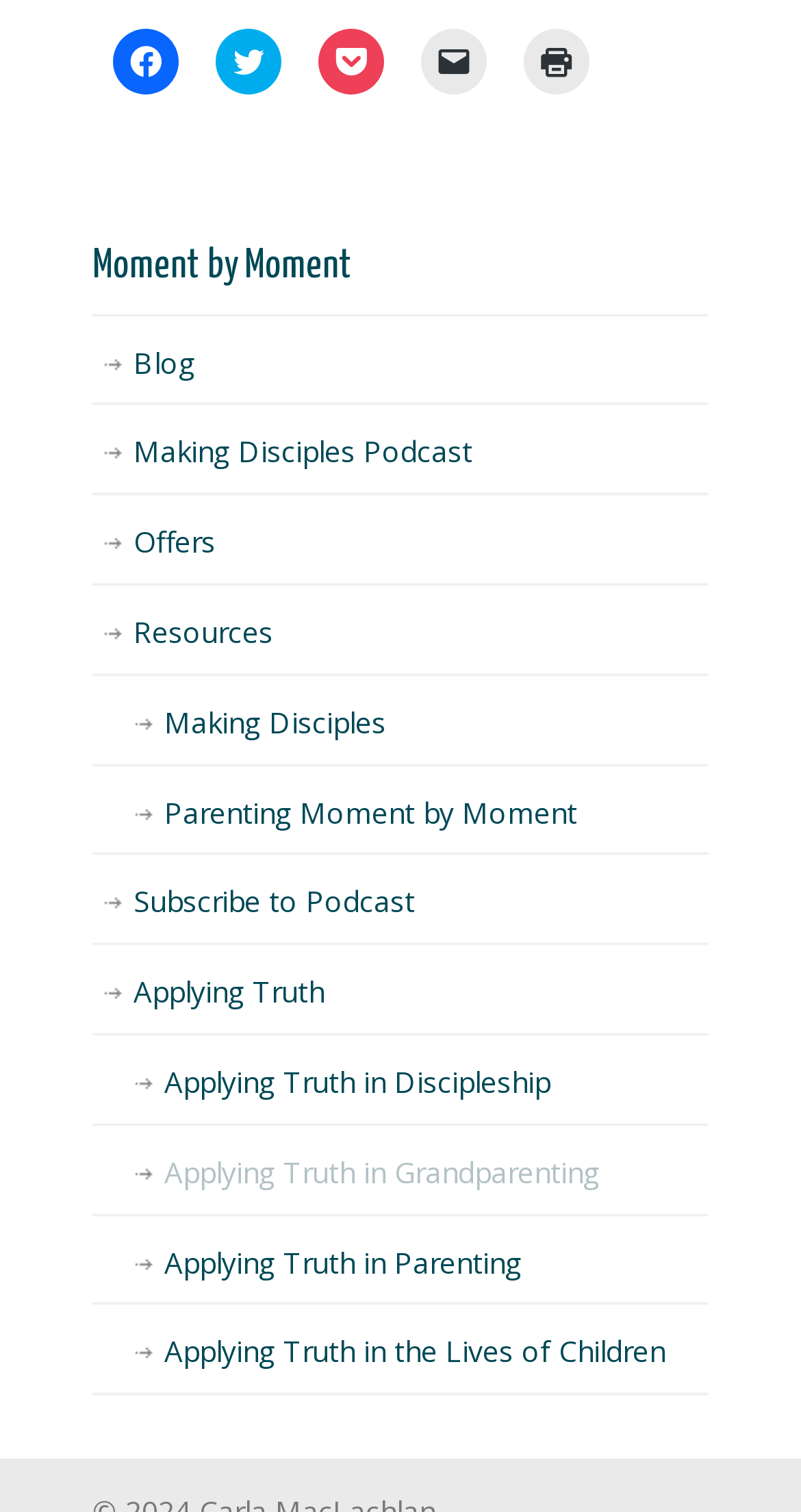Please locate the bounding box coordinates of the element's region that needs to be clicked to follow the instruction: "View Applying Truth in Discipleship". The bounding box coordinates should be provided as four float numbers between 0 and 1, i.e., [left, top, right, bottom].

[0.115, 0.686, 0.885, 0.746]